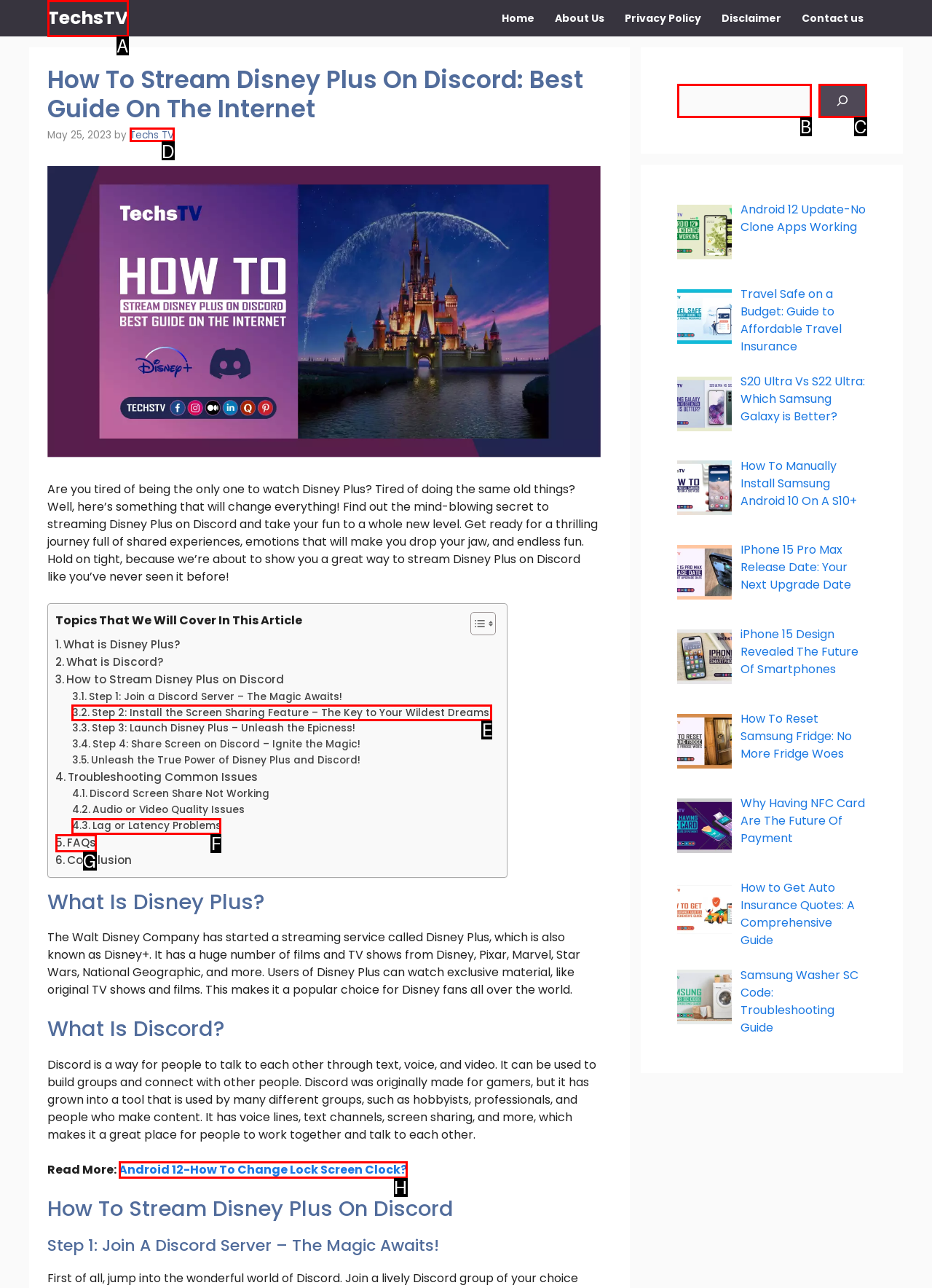Match the following description to a UI element: aria-label="Search"
Provide the letter of the matching option directly.

C